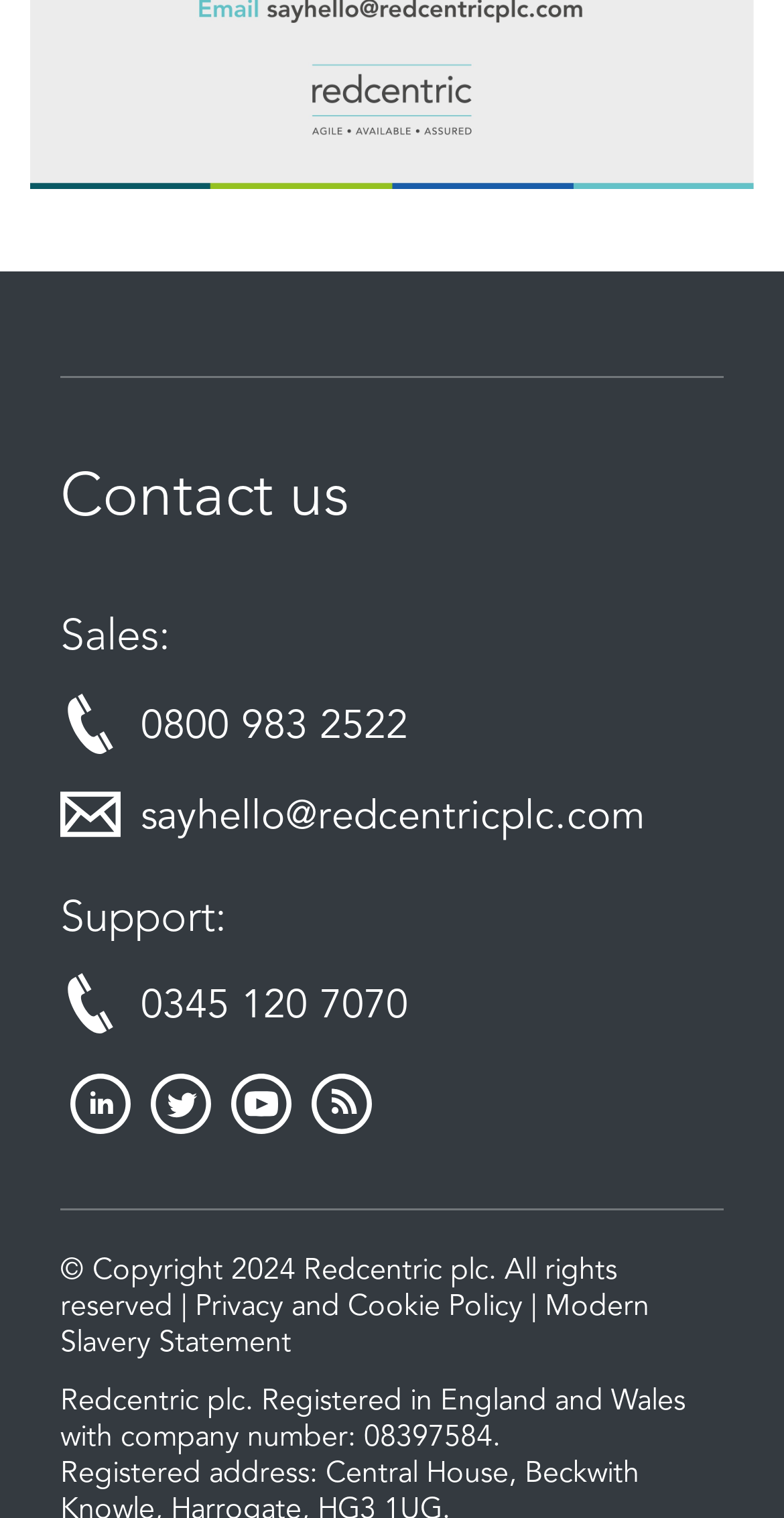What is the phone number for sales?
Please provide a comprehensive answer based on the details in the screenshot.

I found the phone number for sales by looking at the 'Contact us' section, where it says 'Sales:' followed by an image and then the phone number '0800 983 2522'.